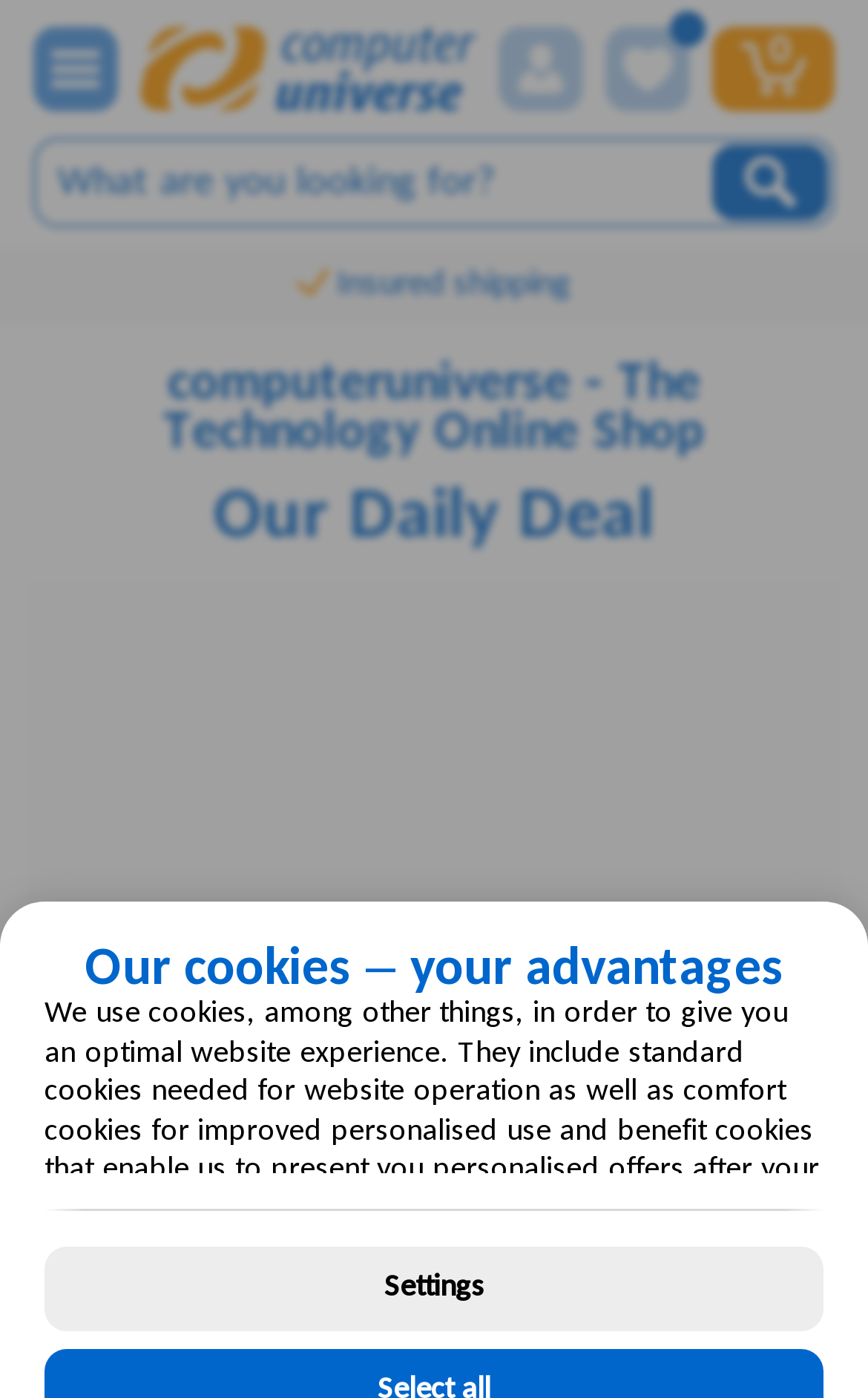Identify and provide the text of the main header on the webpage.

computeruniverse - The Technology Online Shop